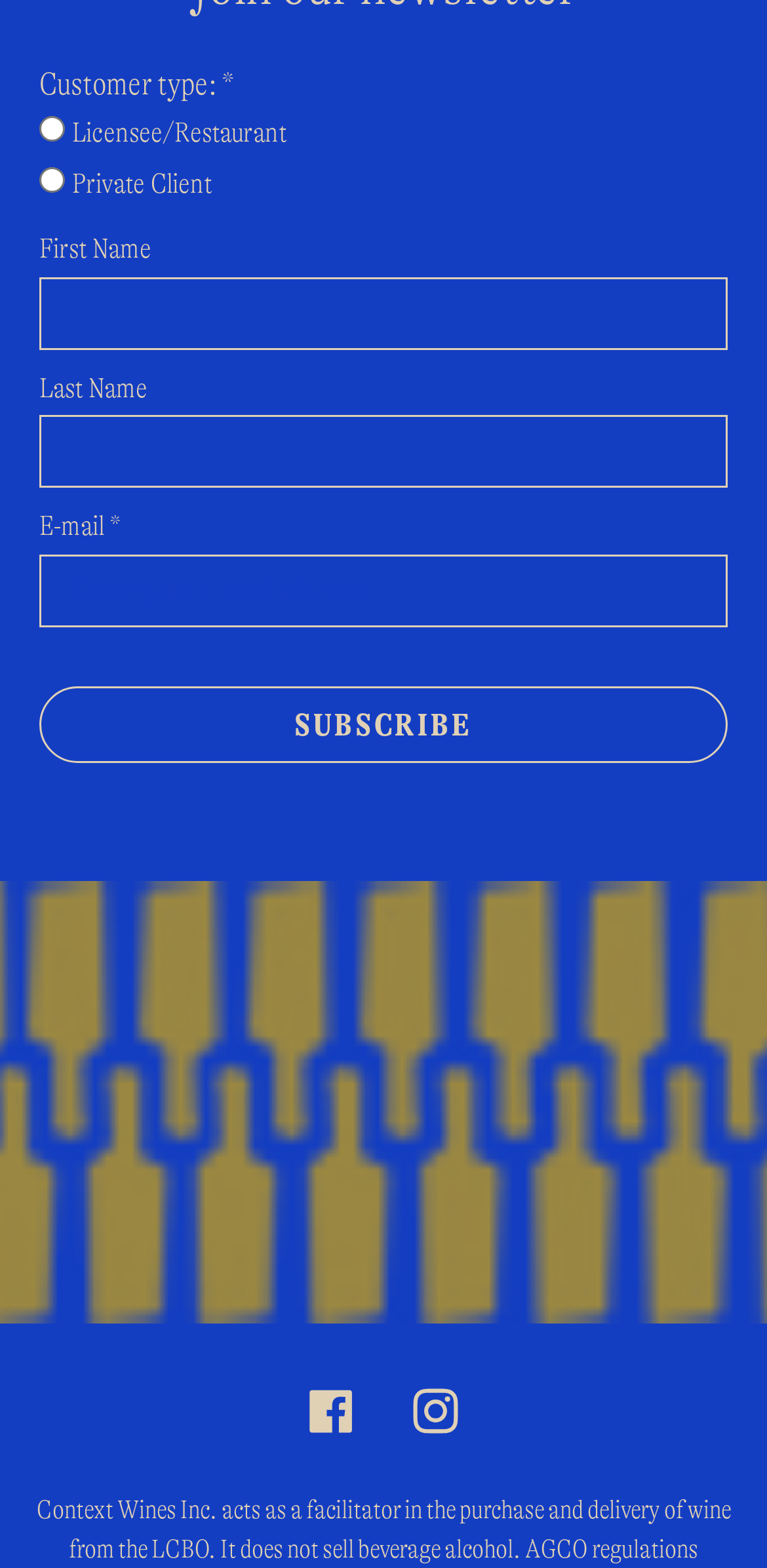Please specify the bounding box coordinates of the clickable region necessary for completing the following instruction: "Click Subscribe". The coordinates must consist of four float numbers between 0 and 1, i.e., [left, top, right, bottom].

[0.051, 0.438, 0.949, 0.487]